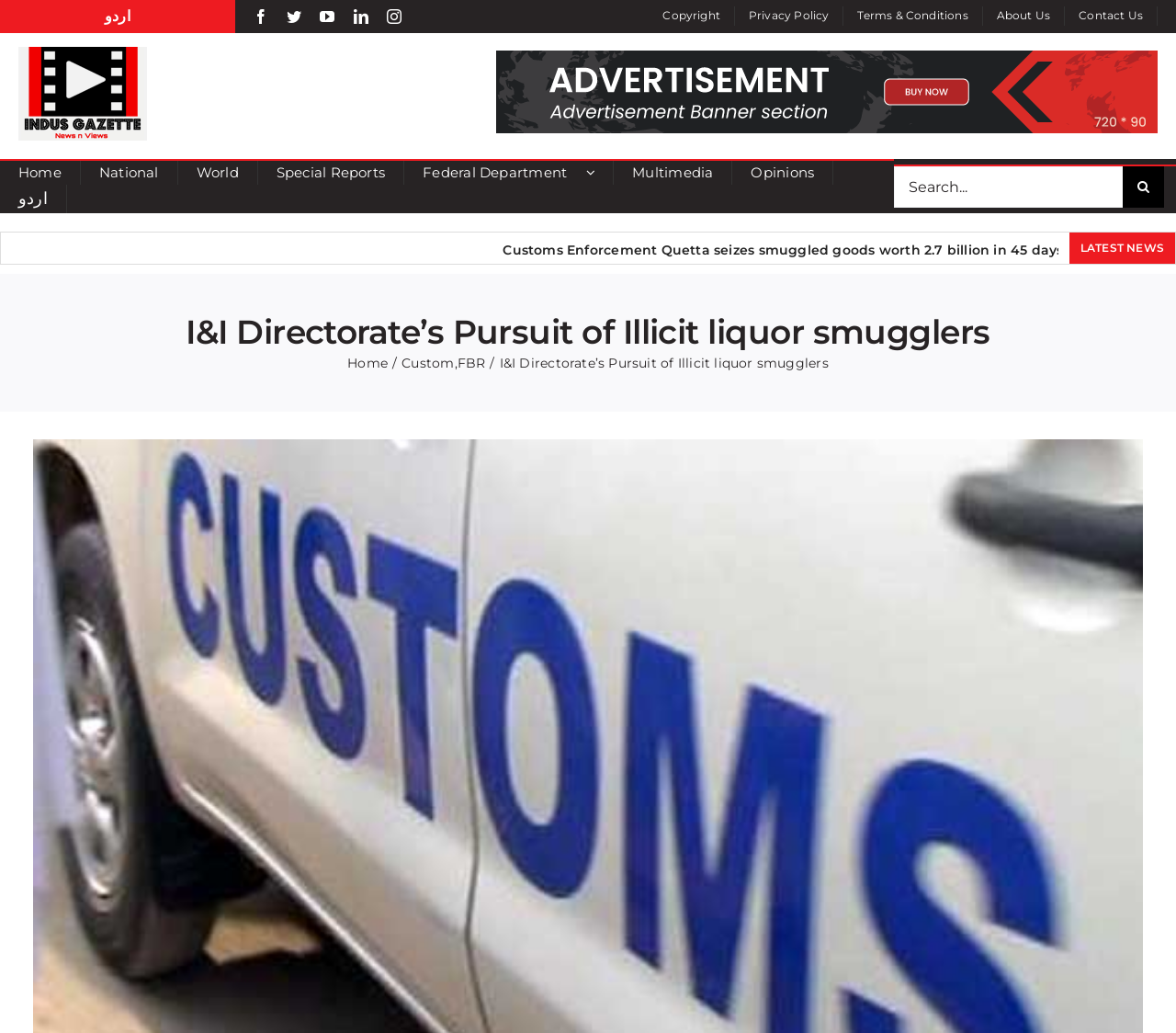Determine the bounding box for the HTML element described here: "Terms & Conditions". The coordinates should be given as [left, top, right, bottom] with each number being a float between 0 and 1.

[0.718, 0.006, 0.836, 0.025]